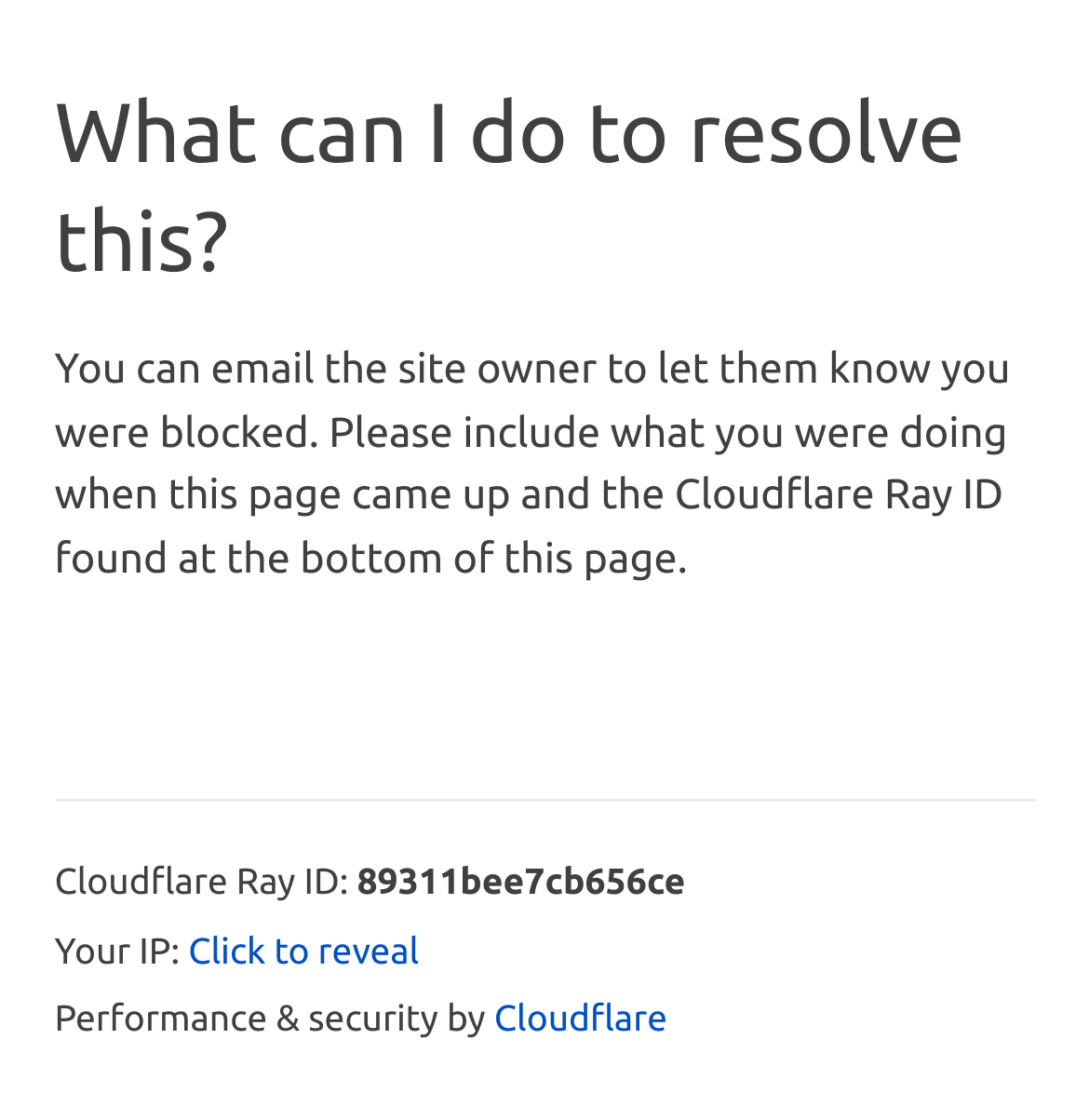Please give a succinct answer using a single word or phrase:
What is the company providing performance and security?

Cloudflare